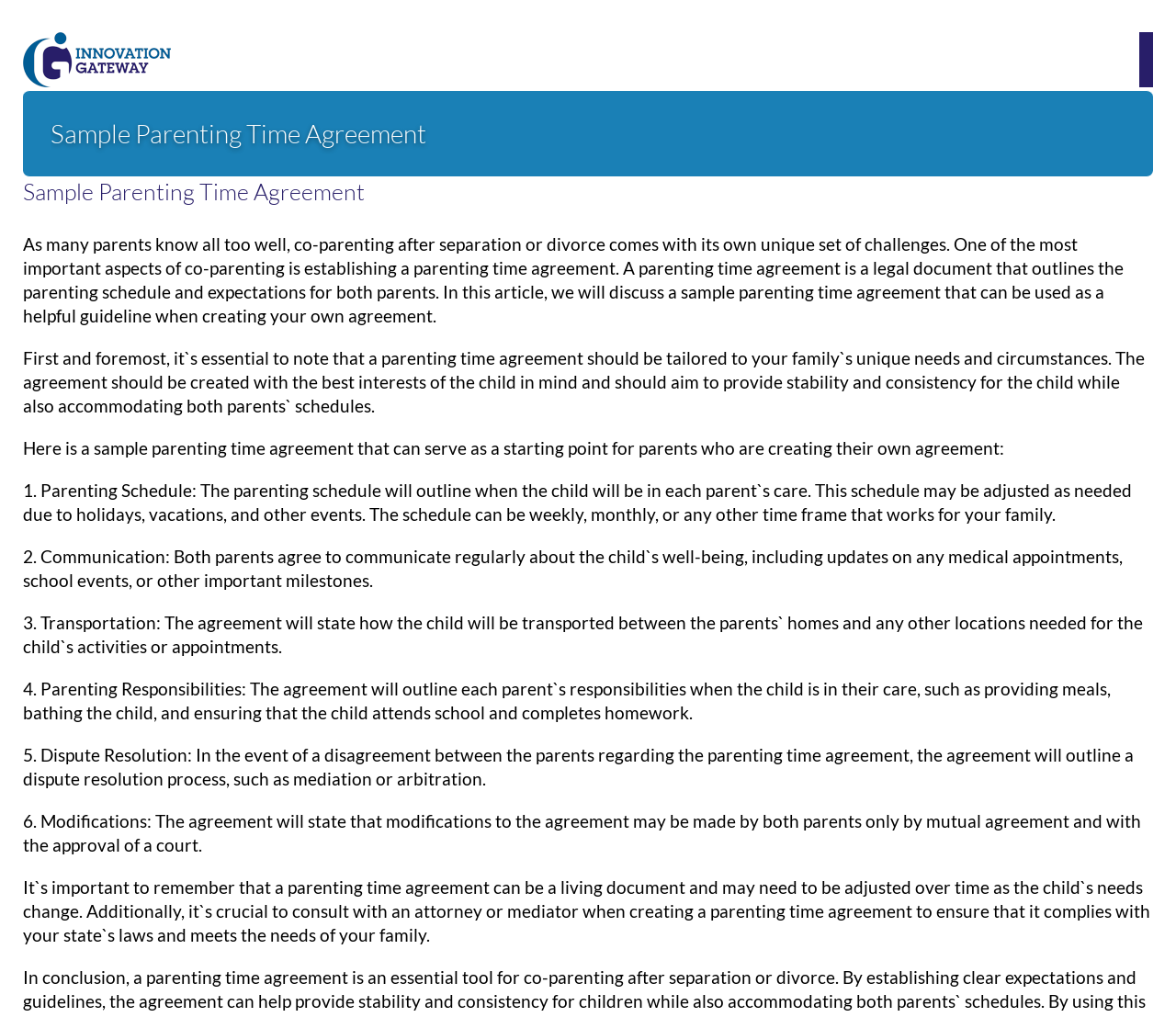Answer the question briefly using a single word or phrase: 
Who should be consulted when creating a parenting time agreement?

Attorney or mediator